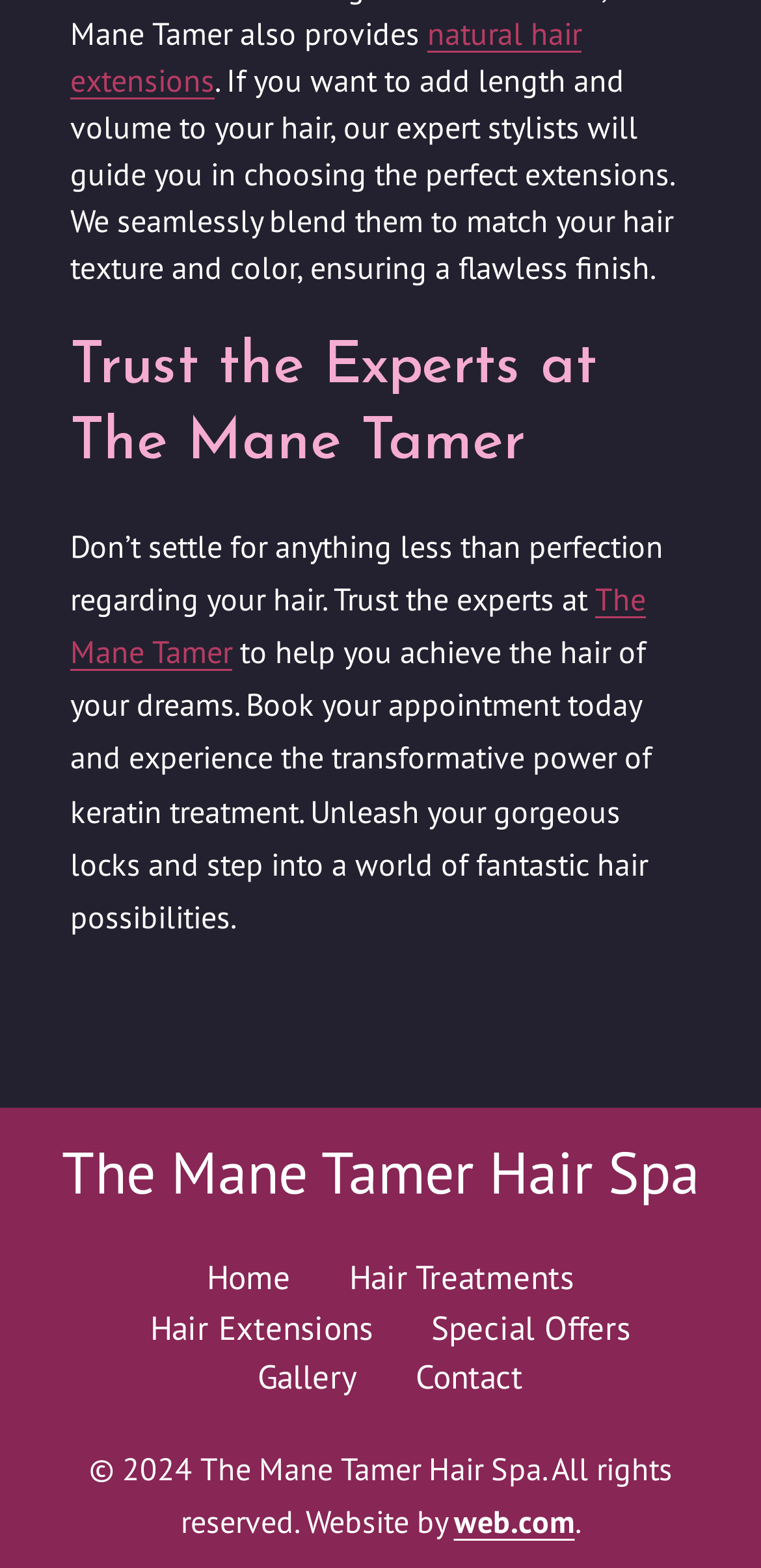Refer to the image and provide an in-depth answer to the question: 
What is the copyright year of the website?

The copyright year of the website can be found in the text '© 2024 The Mane Tamer Hair Spa. All rights reserved.' at the bottom of the webpage.